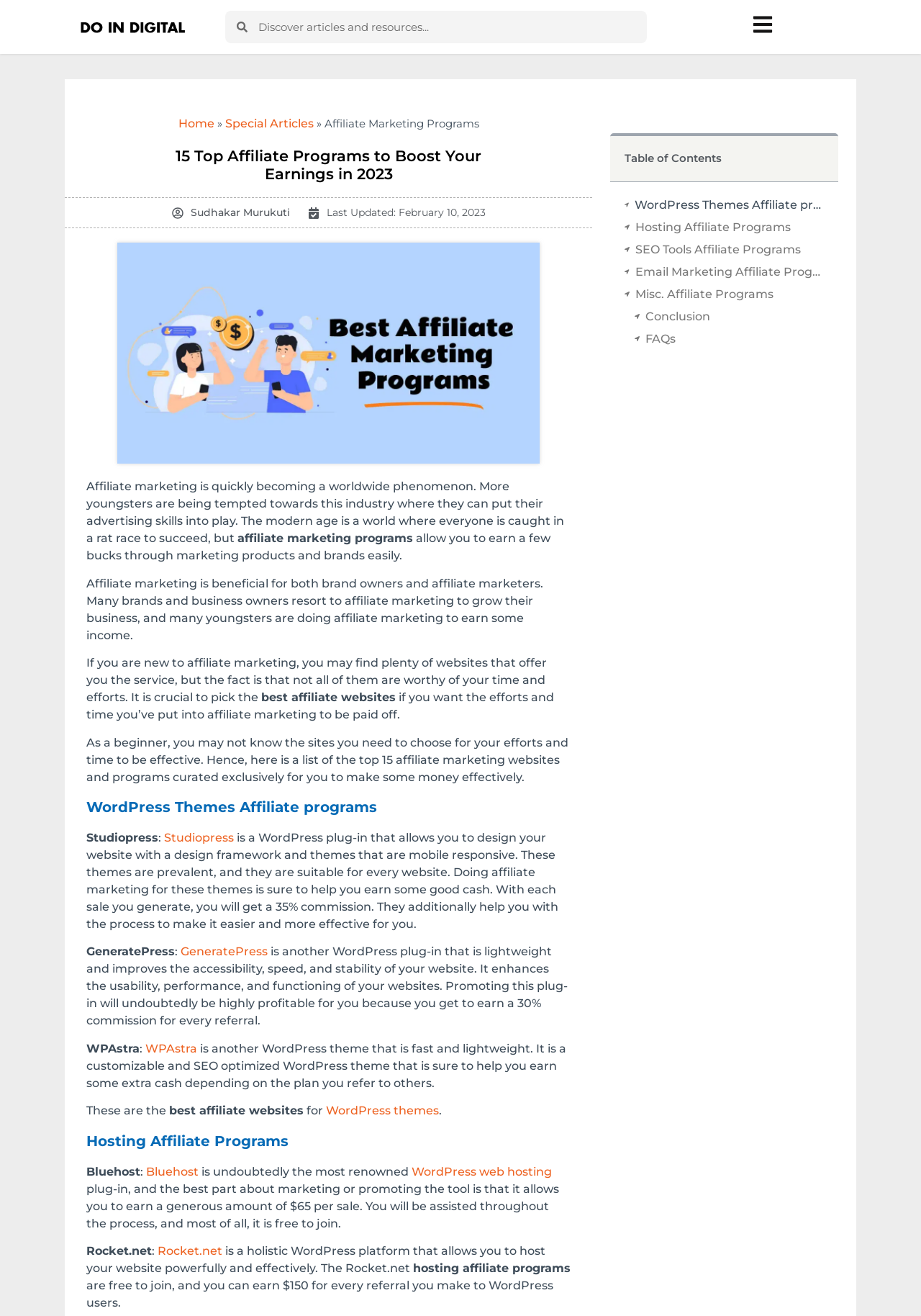Kindly determine the bounding box coordinates for the clickable area to achieve the given instruction: "Read about Studiopress affiliate program".

[0.178, 0.631, 0.254, 0.642]